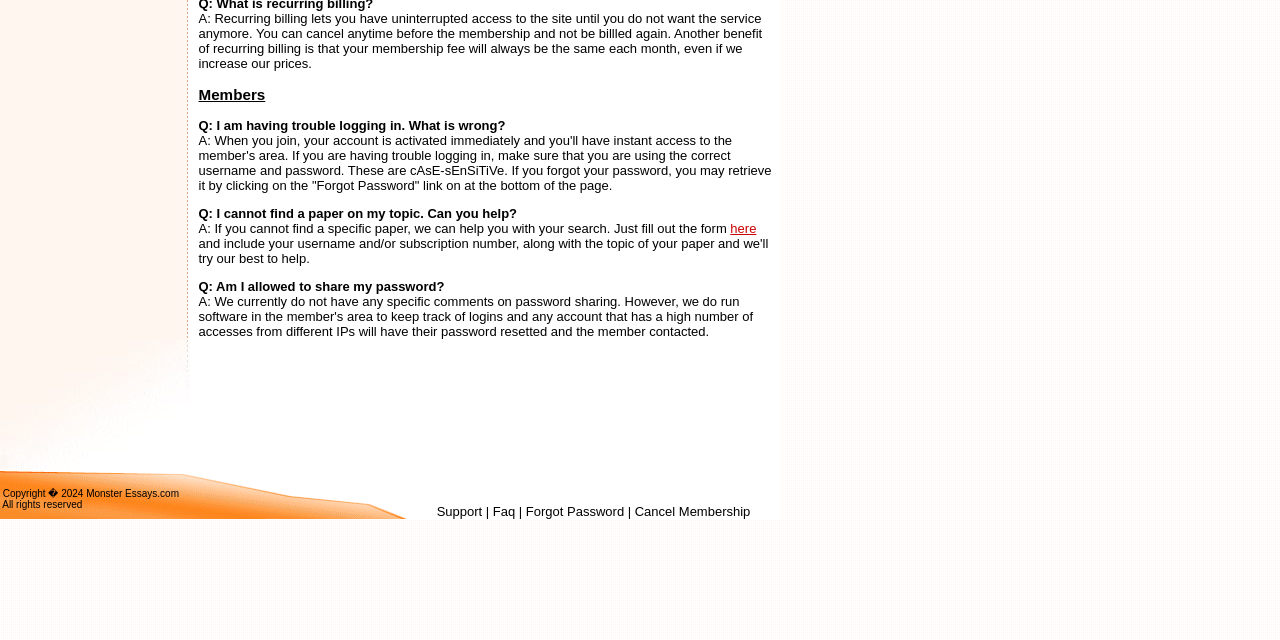Using the provided description: "Cancel Membership", find the bounding box coordinates of the corresponding UI element. The output should be four float numbers between 0 and 1, in the format [left, top, right, bottom].

[0.496, 0.788, 0.586, 0.811]